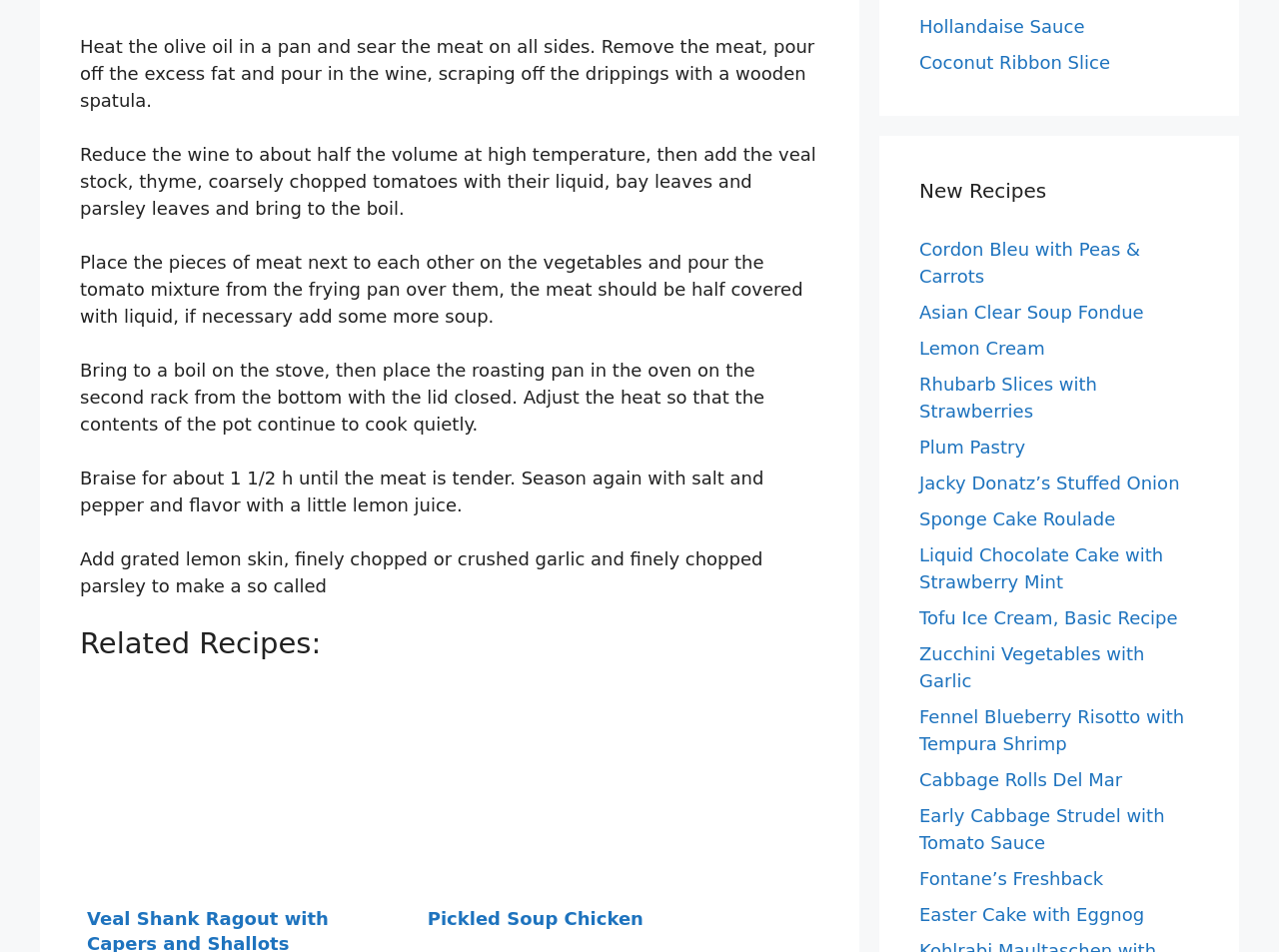Using the element description Coconut Ribbon Slice, predict the bounding box coordinates for the UI element. Provide the coordinates in (top-left x, top-left y, bottom-right x, bottom-right y) format with values ranging from 0 to 1.

[0.719, 0.055, 0.868, 0.077]